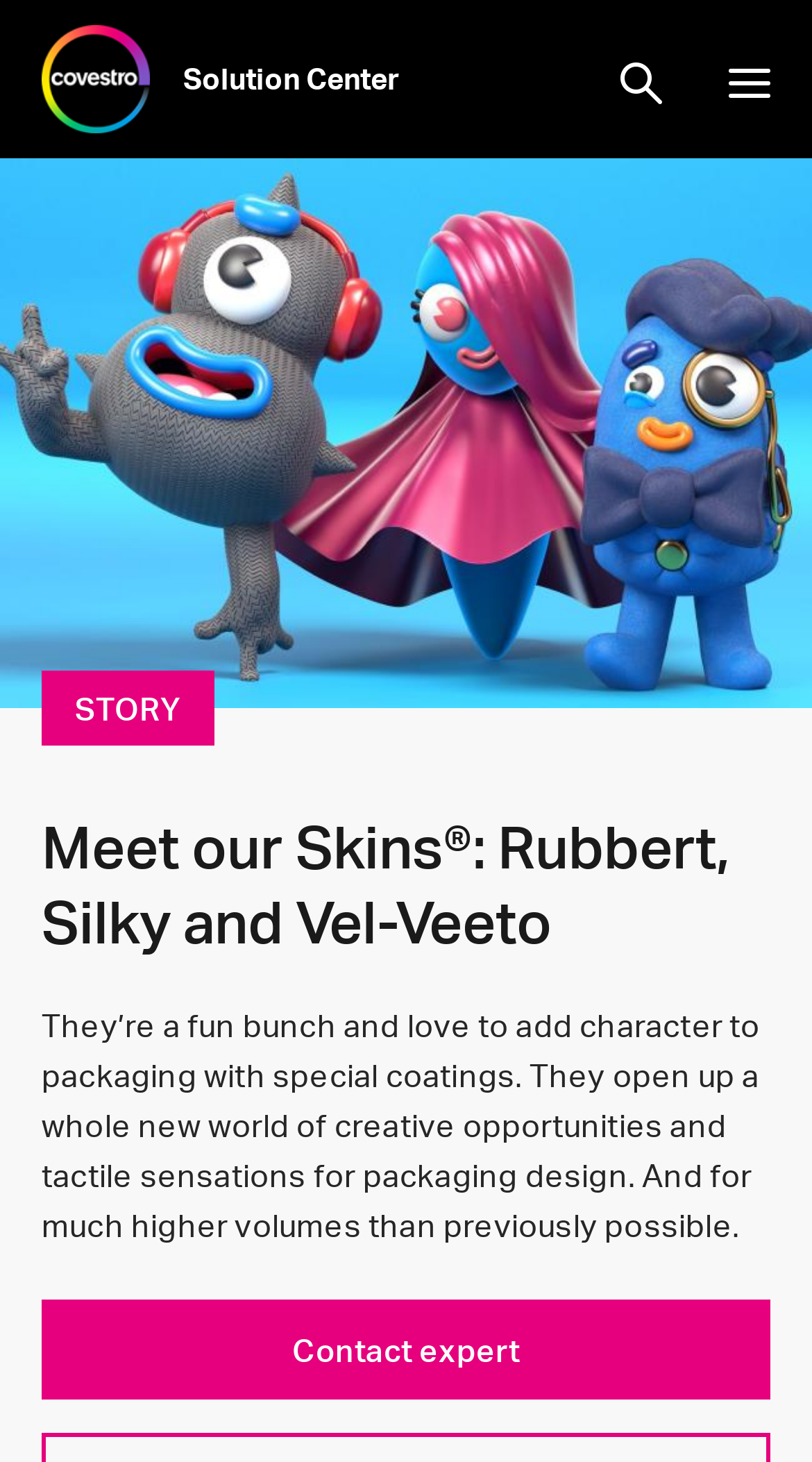What is the function of the textbox at the top?
Refer to the image and answer the question using a single word or phrase.

Search on this Website